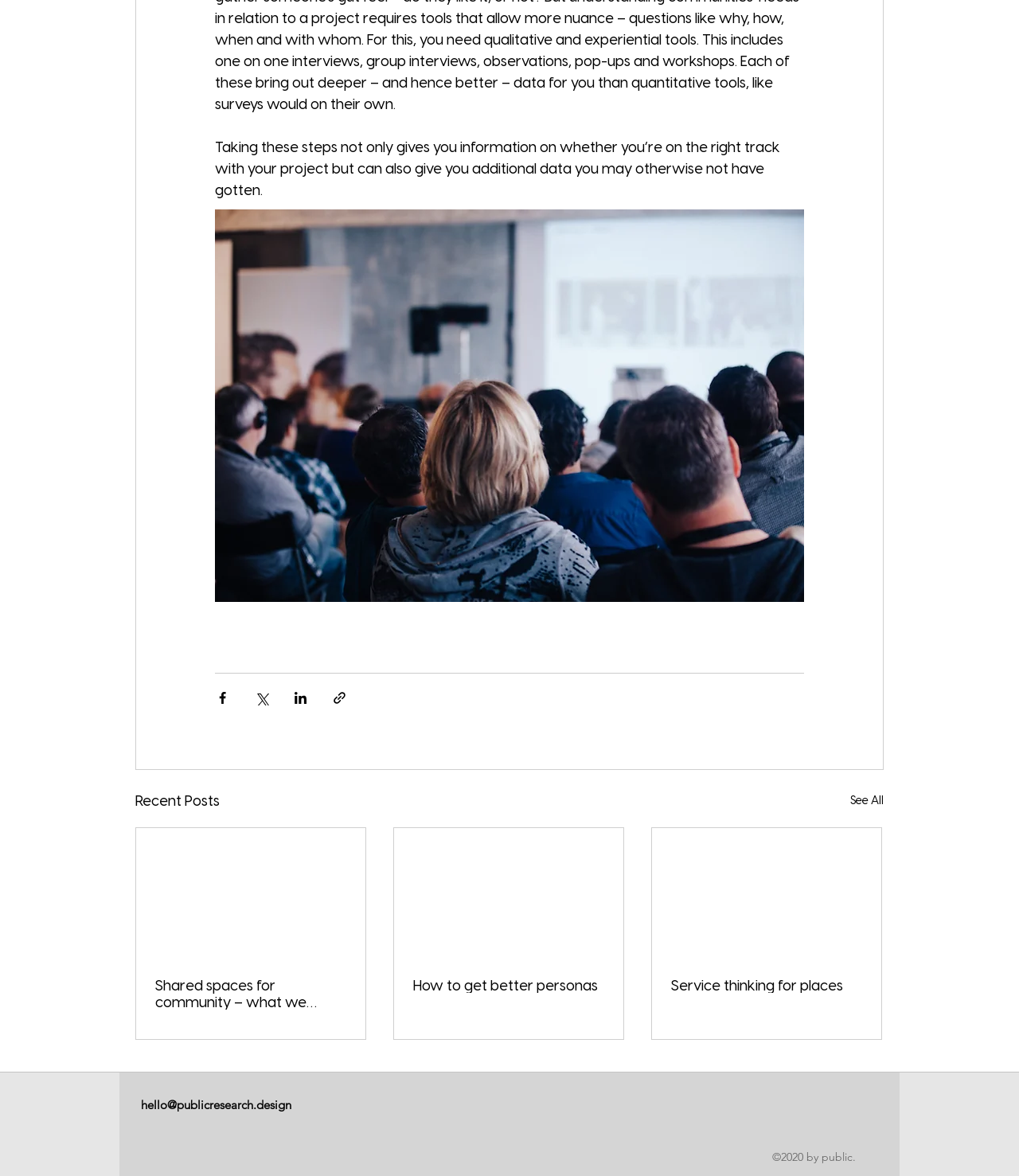Find the bounding box coordinates for the area that must be clicked to perform this action: "See all recent posts".

[0.834, 0.67, 0.867, 0.69]